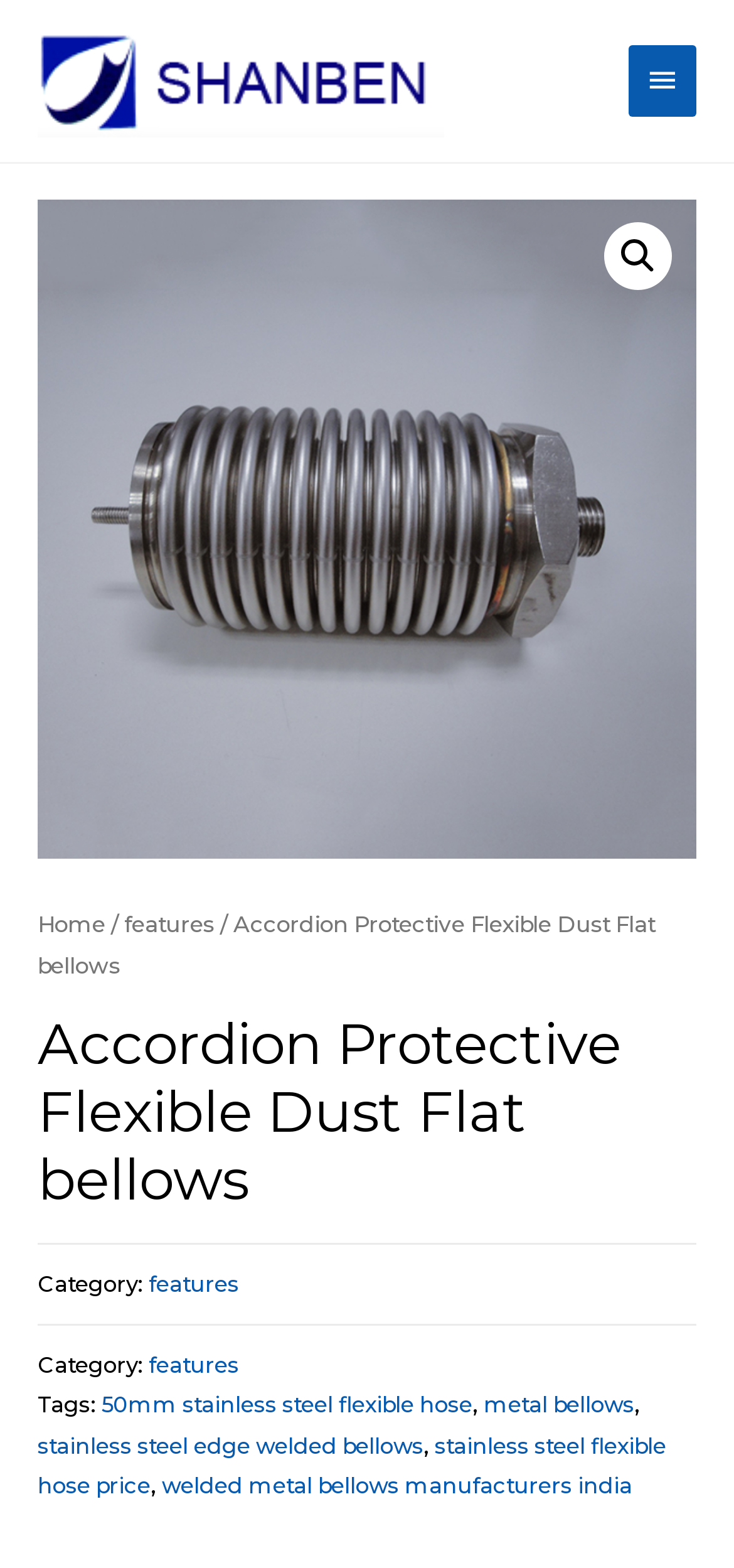What is the feature of the product?
Using the image as a reference, answer the question in detail.

I found the feature of the product by looking at the text on the webpage, which mentions 'Accordion Protective Flexible Dust Flat bellows'. The word 'Flexible' is part of the product name, indicating that it is a feature of the product.